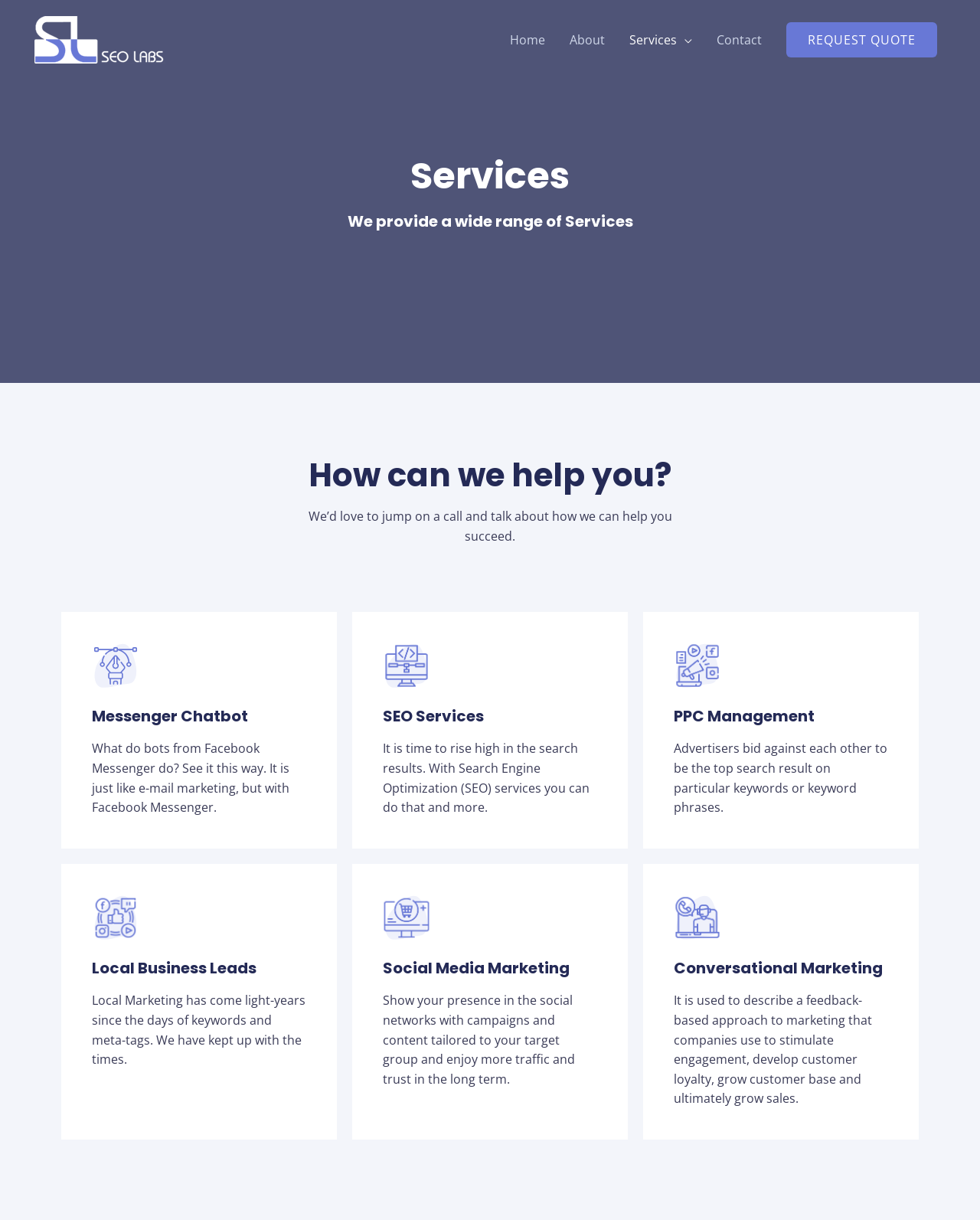Provide the bounding box coordinates of the UI element this sentence describes: "Services".

[0.63, 0.012, 0.719, 0.052]